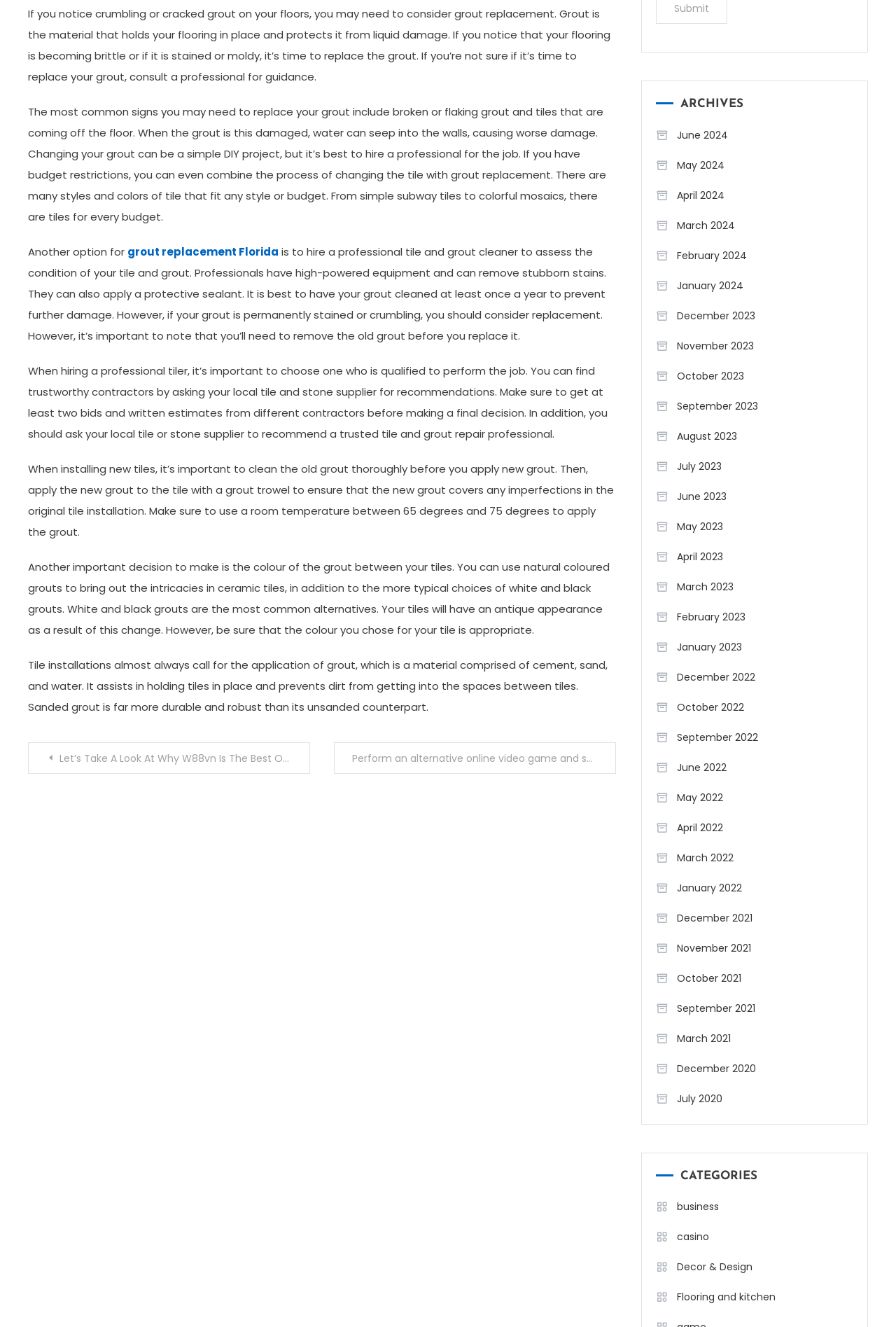Locate the bounding box coordinates of the element I should click to achieve the following instruction: "Read the post about why W88vn is the best online casino".

[0.031, 0.559, 0.346, 0.583]